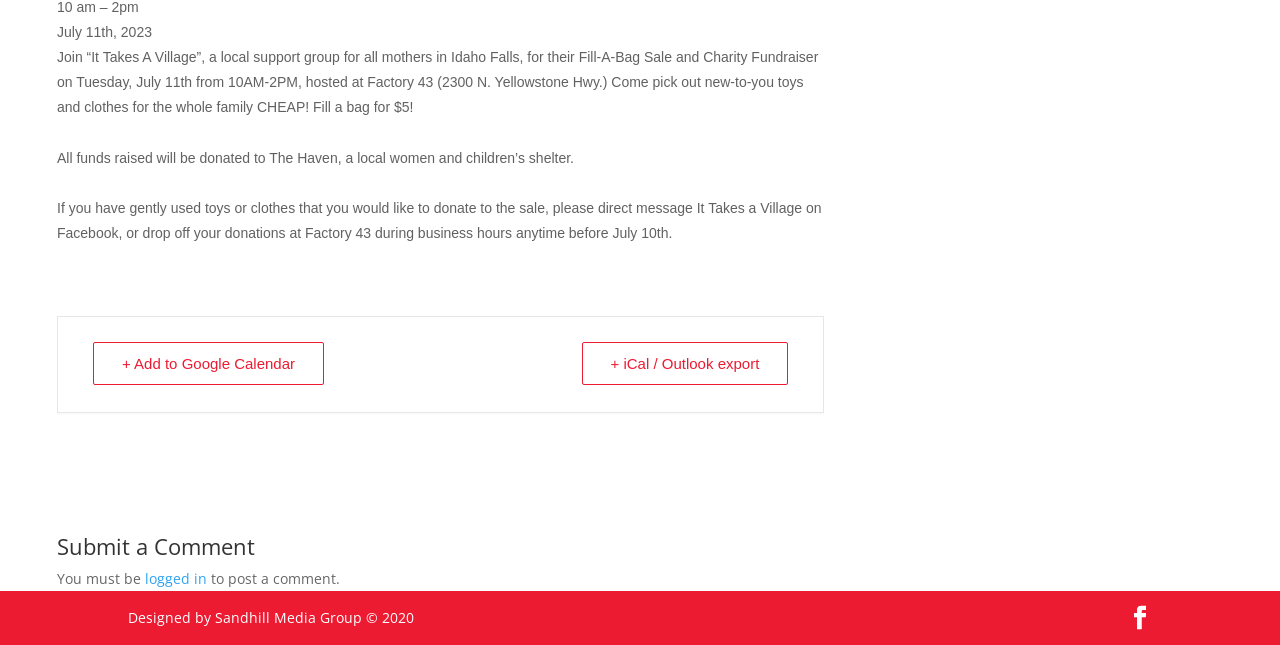Identify the bounding box for the given UI element using the description provided. Coordinates should be in the format (top-left x, top-left y, bottom-right x, bottom-right y) and must be between 0 and 1. Here is the description: logged in

[0.113, 0.883, 0.162, 0.912]